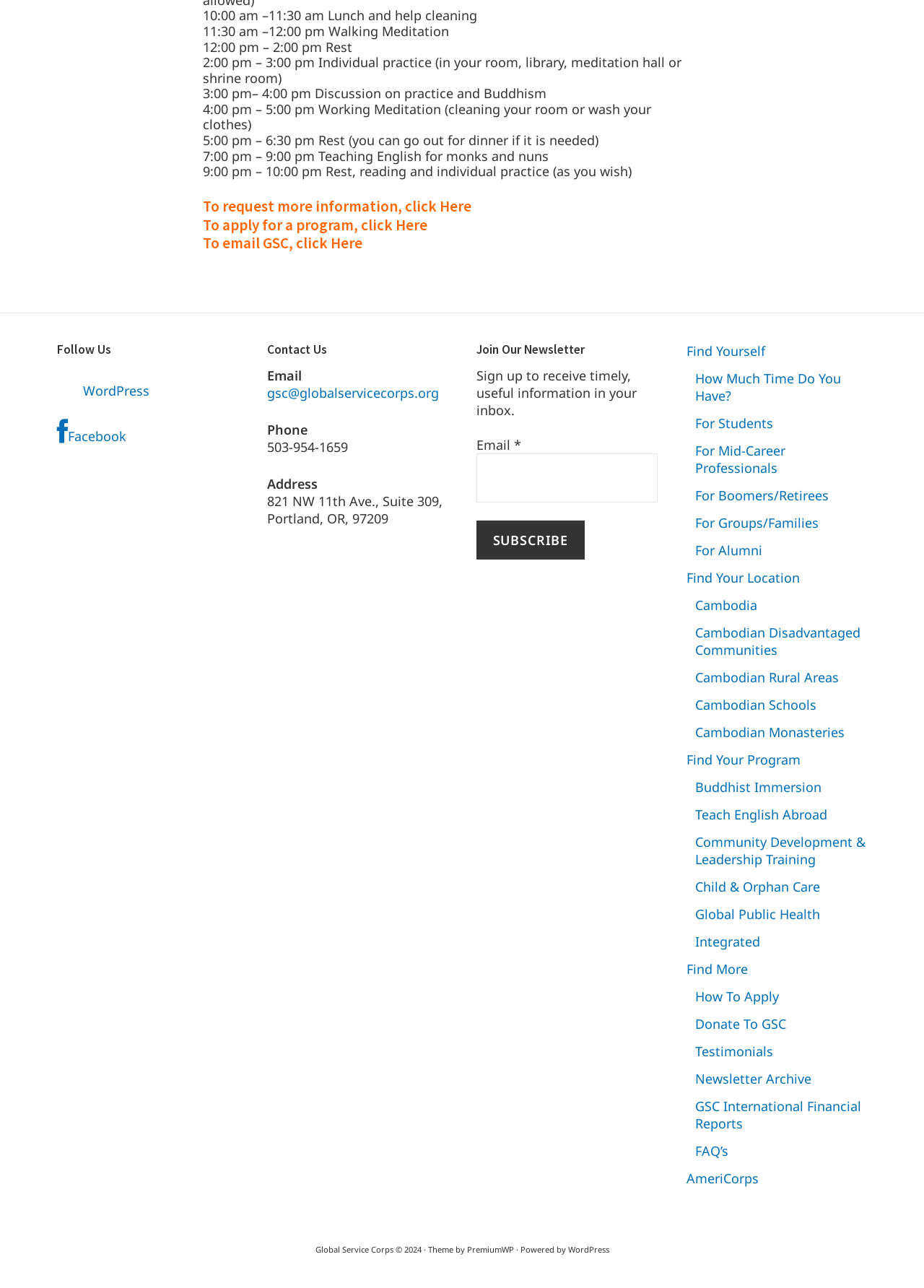Please specify the coordinates of the bounding box for the element that should be clicked to carry out this instruction: "Click to request more information". The coordinates must be four float numbers between 0 and 1, formatted as [left, top, right, bottom].

[0.476, 0.153, 0.51, 0.168]